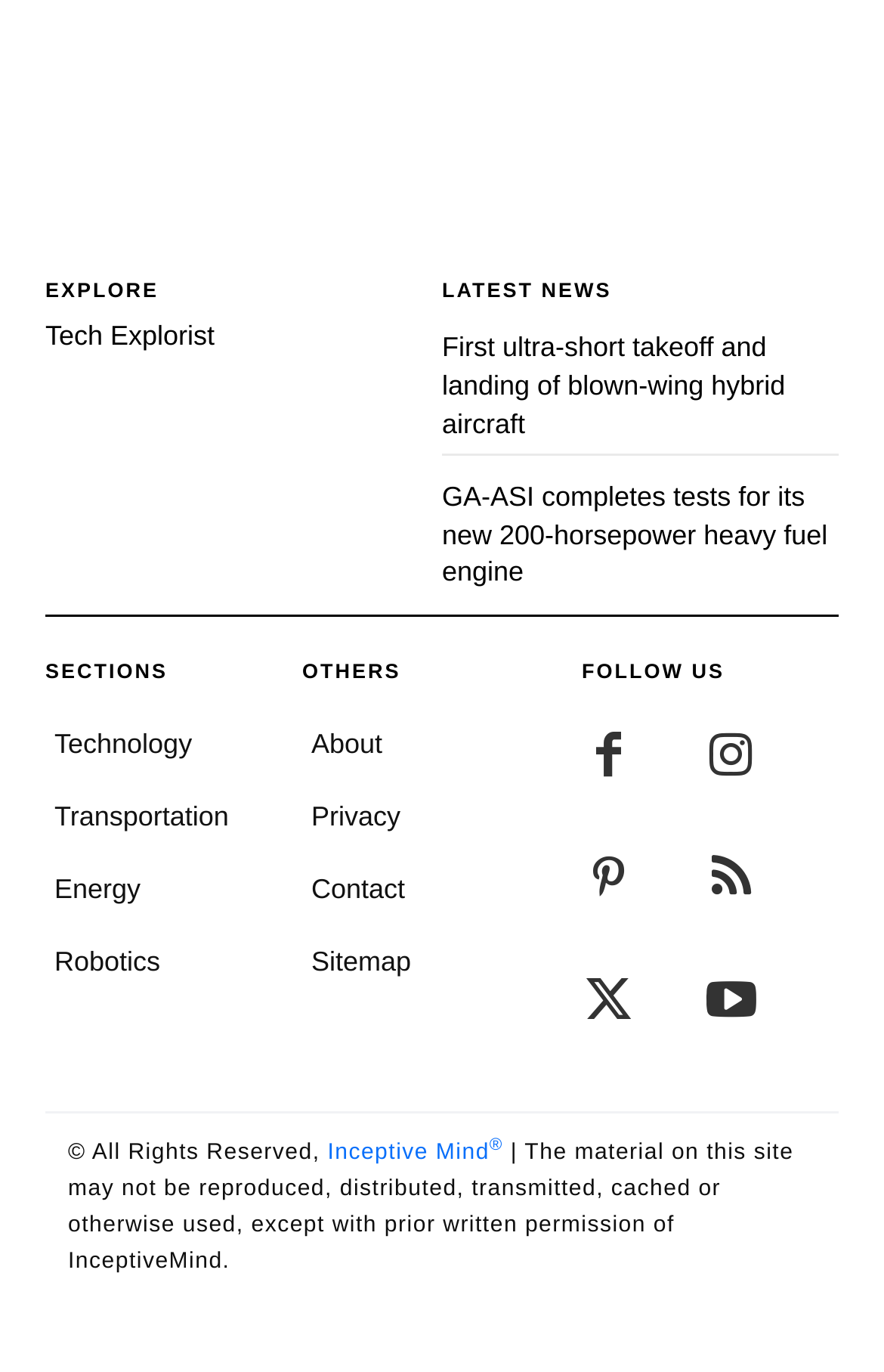Can you specify the bounding box coordinates for the region that should be clicked to fulfill this instruction: "Click on the 'EXPLORE' heading".

[0.051, 0.206, 0.18, 0.22]